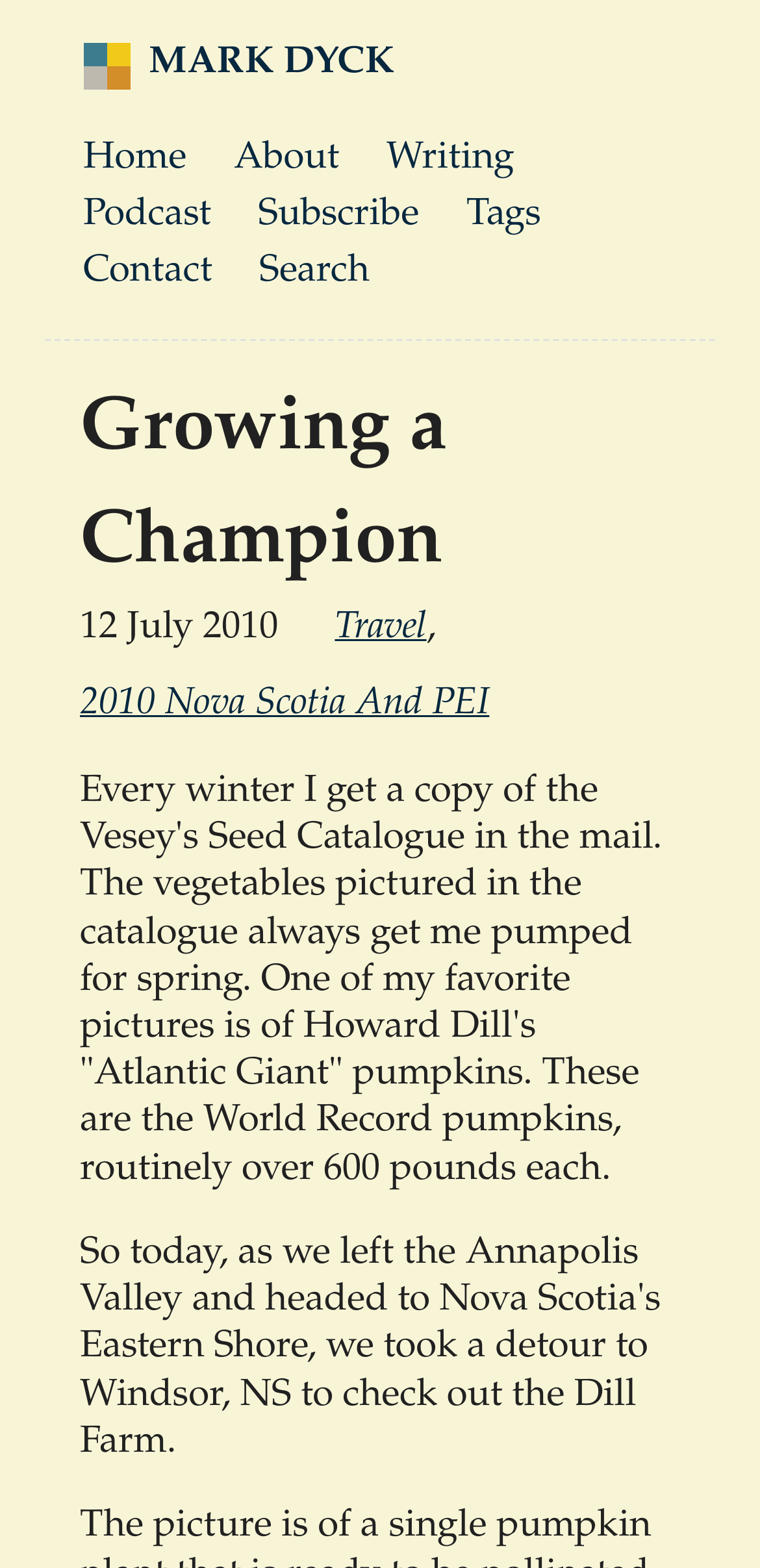Refer to the image and provide a thorough answer to this question:
What is the author's interest besides writing?

The answer can be inferred by looking at the meta description which mentions that the website owner is a baker who writes, implying that baking is an interest besides writing.